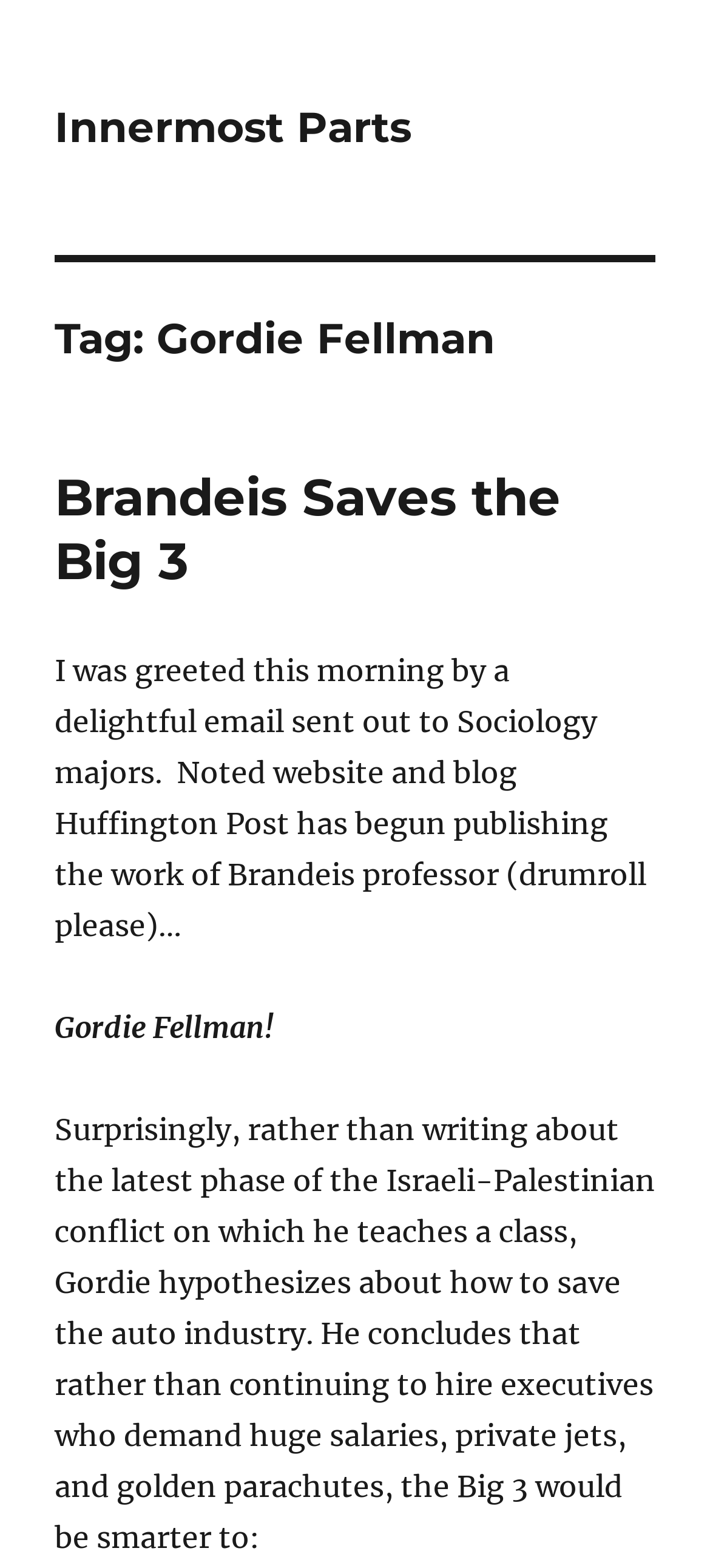What is the name of the website mentioned?
From the screenshot, supply a one-word or short-phrase answer.

Huffington Post